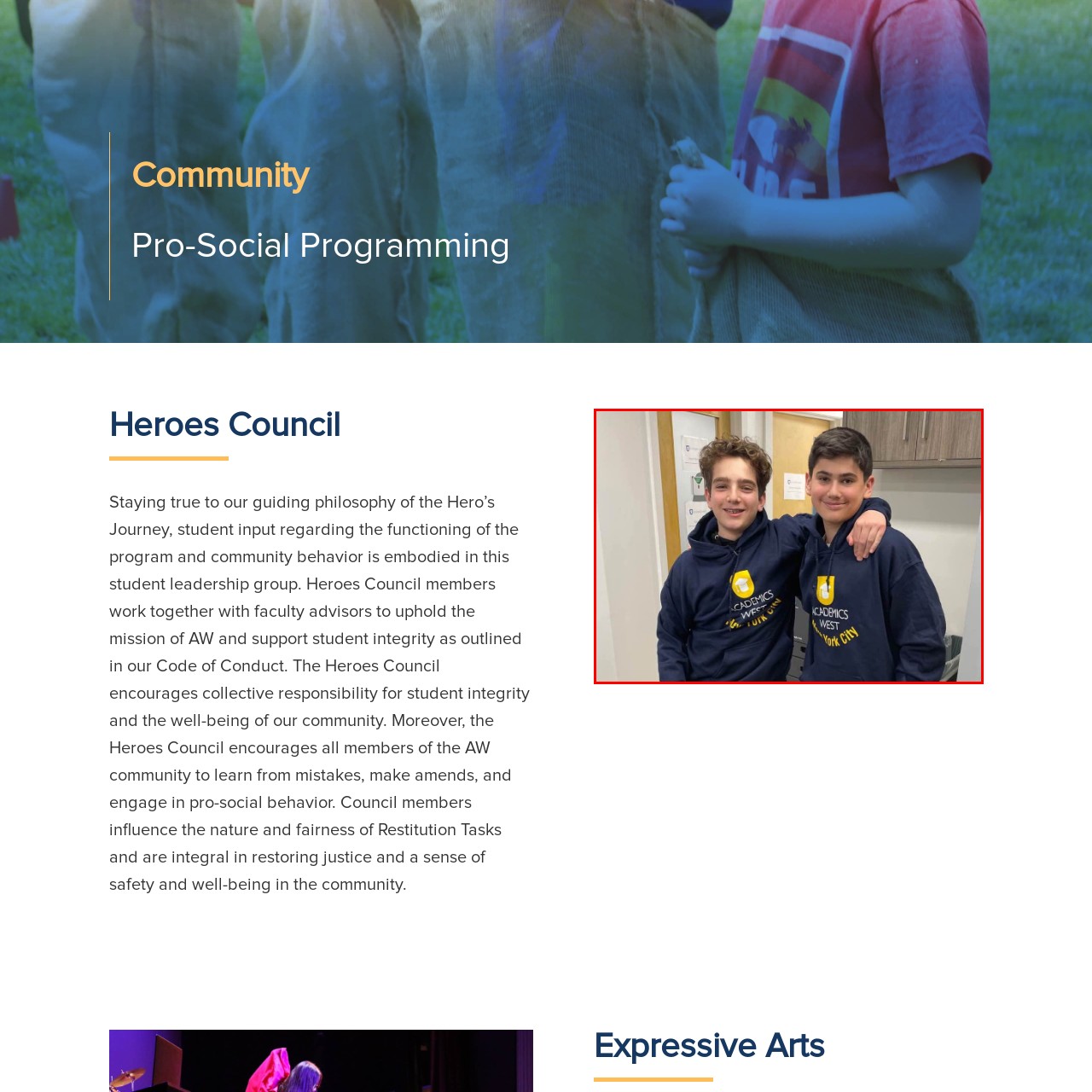Elaborate on the image enclosed by the red box with a detailed description.

Two young boys are standing closely together, both wearing matching navy blue hoodies emblazoned with the text "Academics West New York City." They are smiling and appear to be in a friendly, supportive mood. One boy has curly hair and is positioned slightly to the left, while the other has straight hair and is casually resting his arm around his friend's shoulder. The background features a glimpse of a room with light walls and some furniture, suggesting a welcoming environment. This image captures a moment of camaraderie and community spirit, reflecting the values promoted by the Heroes Council, which emphasizes collaboration, integrity, and positive social behavior.